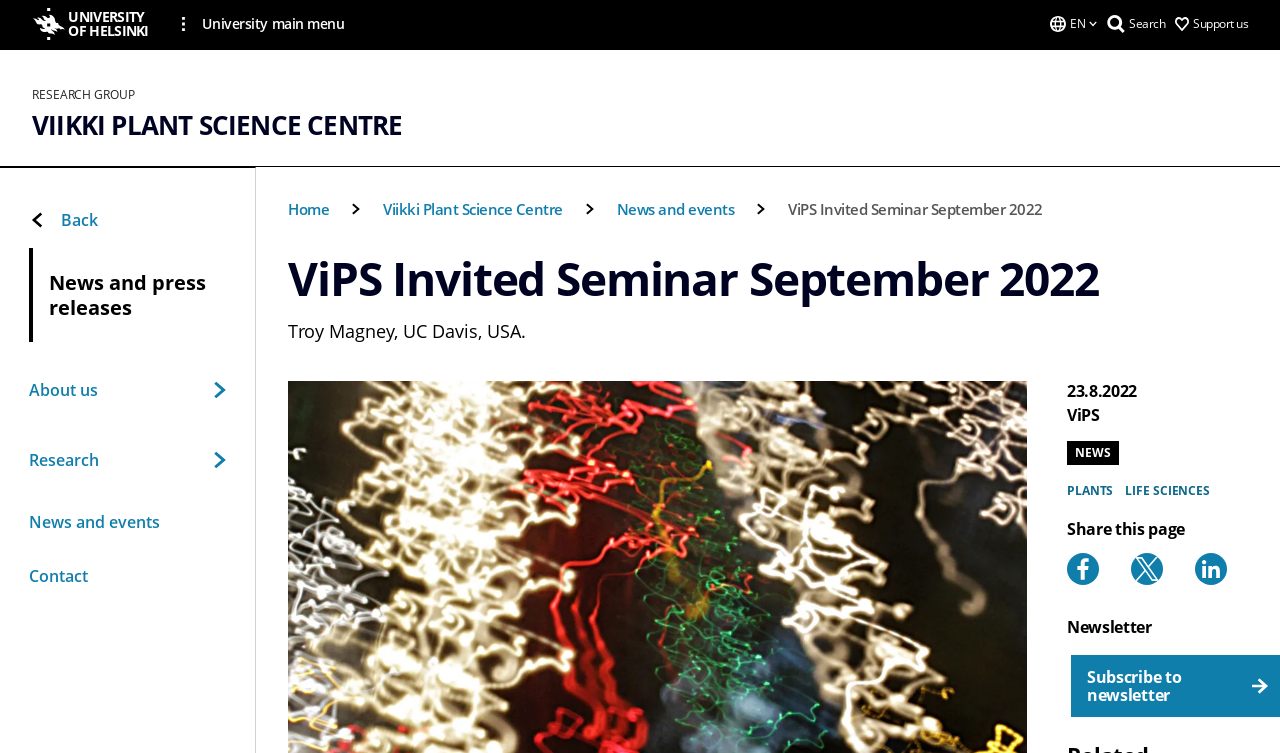Locate the bounding box coordinates of the element that needs to be clicked to carry out the instruction: "Share this page to Facebook". The coordinates should be given as four float numbers ranging from 0 to 1, i.e., [left, top, right, bottom].

[0.834, 0.734, 0.859, 0.777]